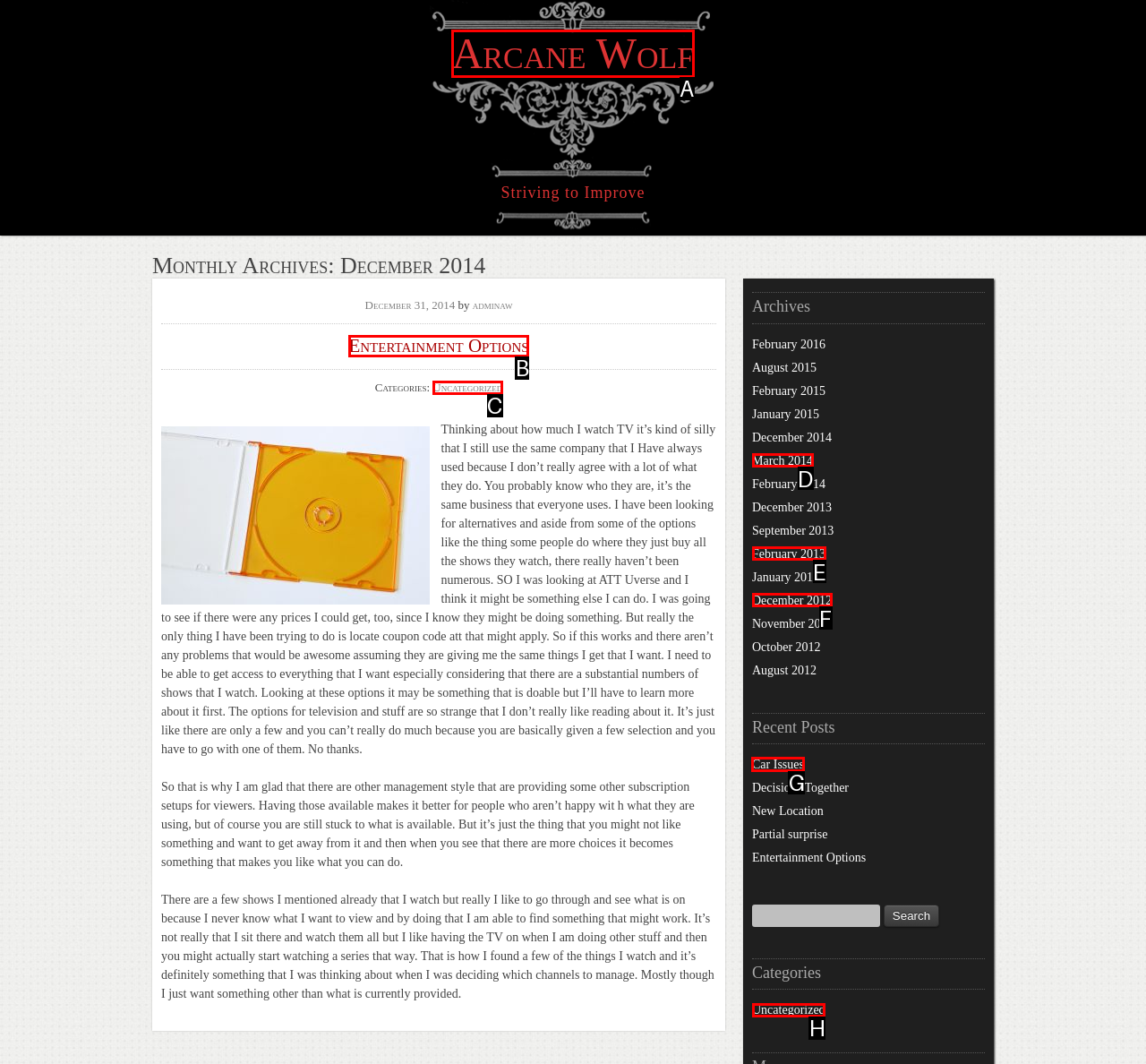Determine which HTML element to click to execute the following task: Click on the 'Car Issues' post Answer with the letter of the selected option.

G